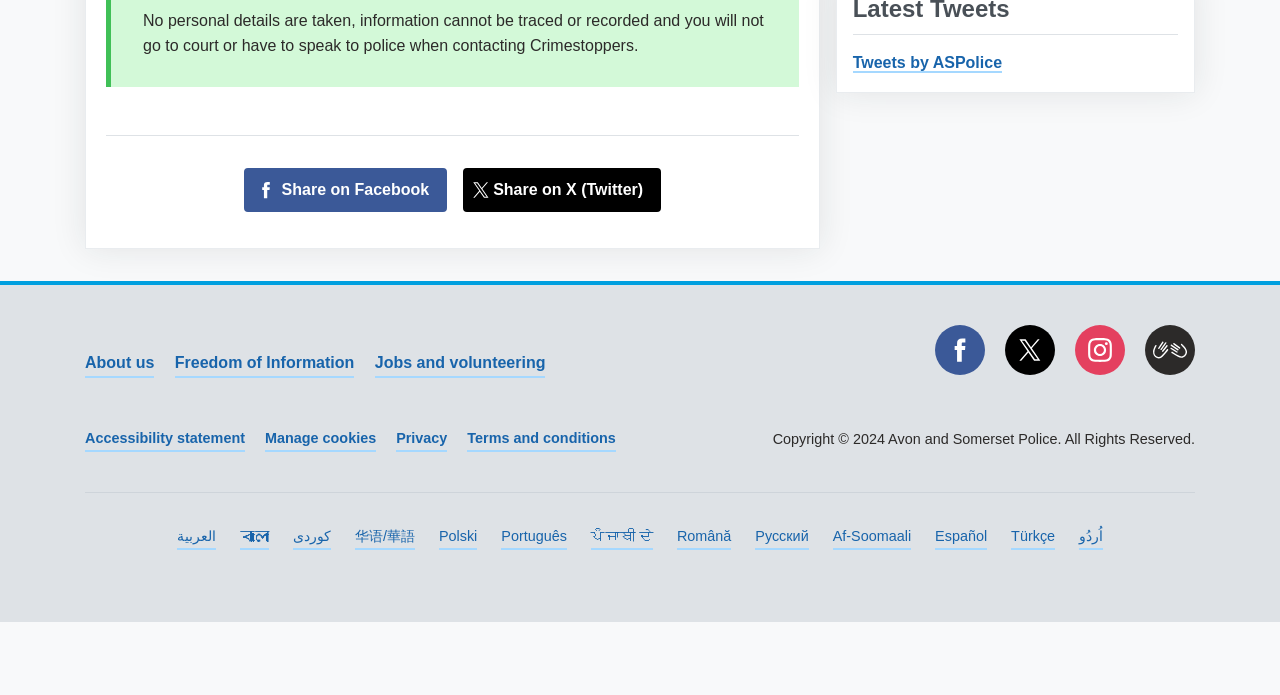What is the copyright information at the bottom of the webpage?
Identify the answer in the screenshot and reply with a single word or phrase.

Copyright 2024 Avon and Somerset Police